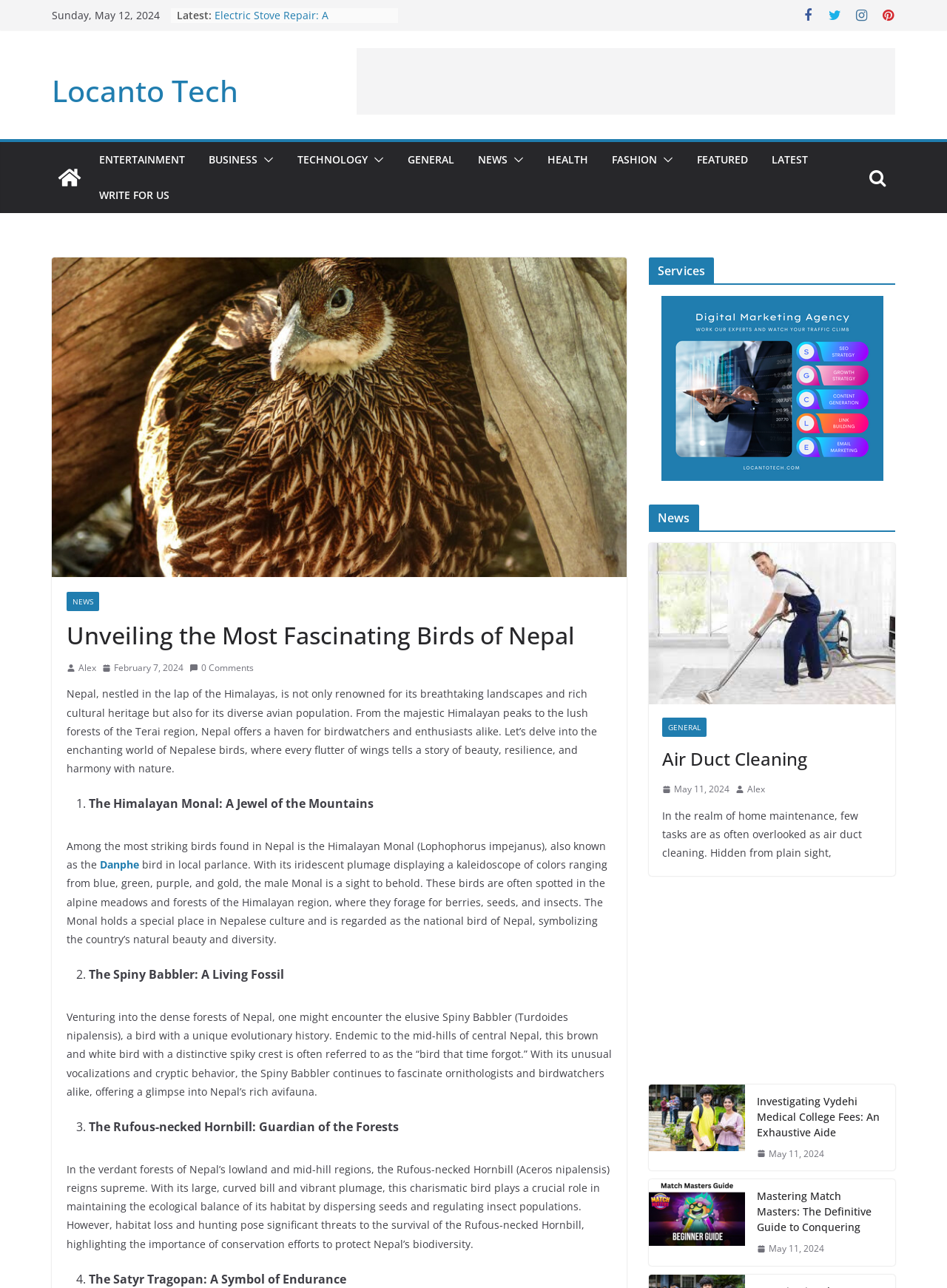Can you identify the bounding box coordinates of the clickable region needed to carry out this instruction: 'Click on the 'FEATURED' link'? The coordinates should be four float numbers within the range of 0 to 1, stated as [left, top, right, bottom].

[0.736, 0.116, 0.79, 0.132]